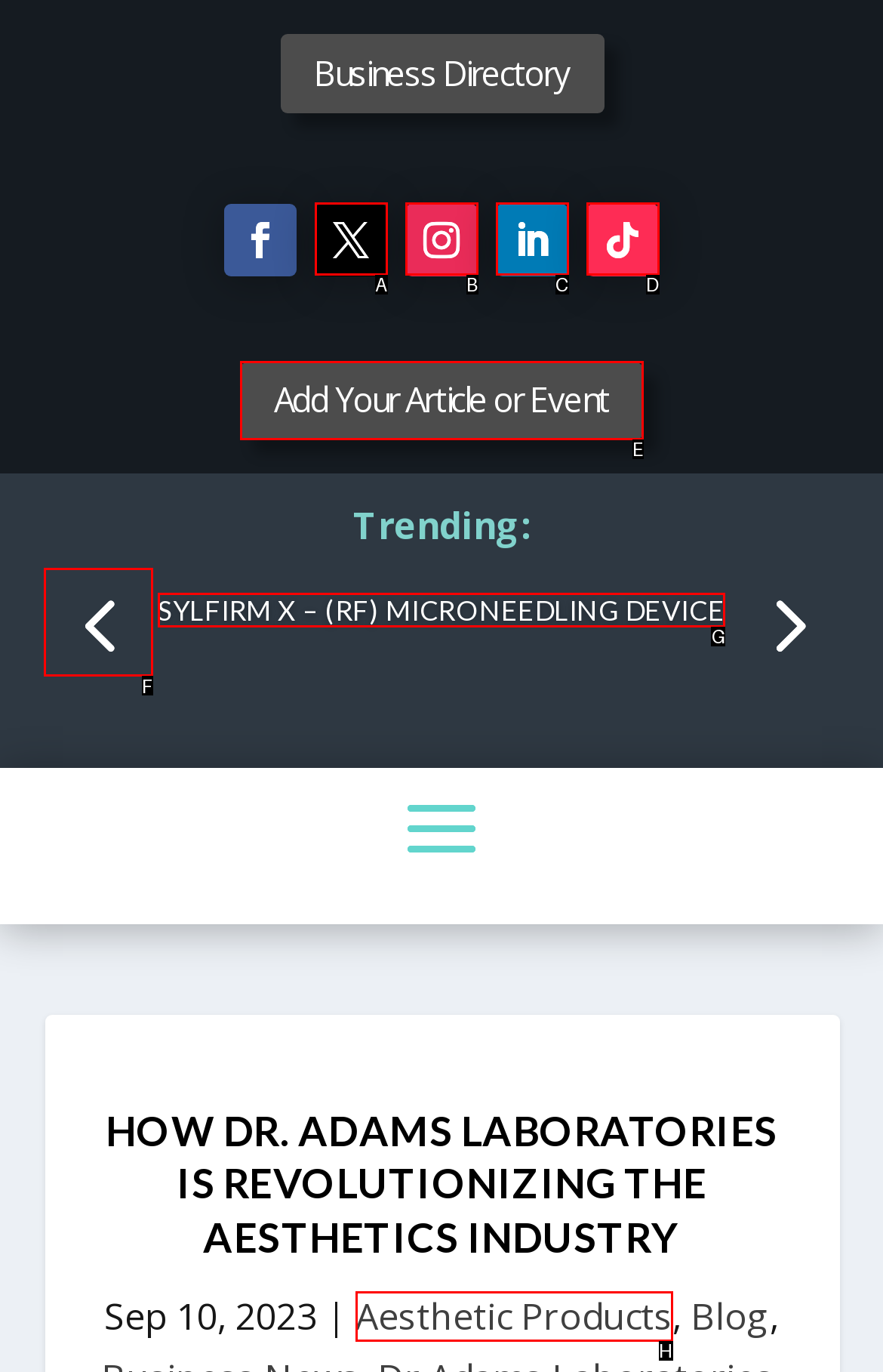Identify the letter of the option that should be selected to accomplish the following task: Learn about who we are and our governance. Provide the letter directly.

None